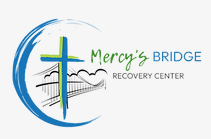Please answer the following question using a single word or phrase: 
What is represented by the bridge in the logo?

Transition and connection